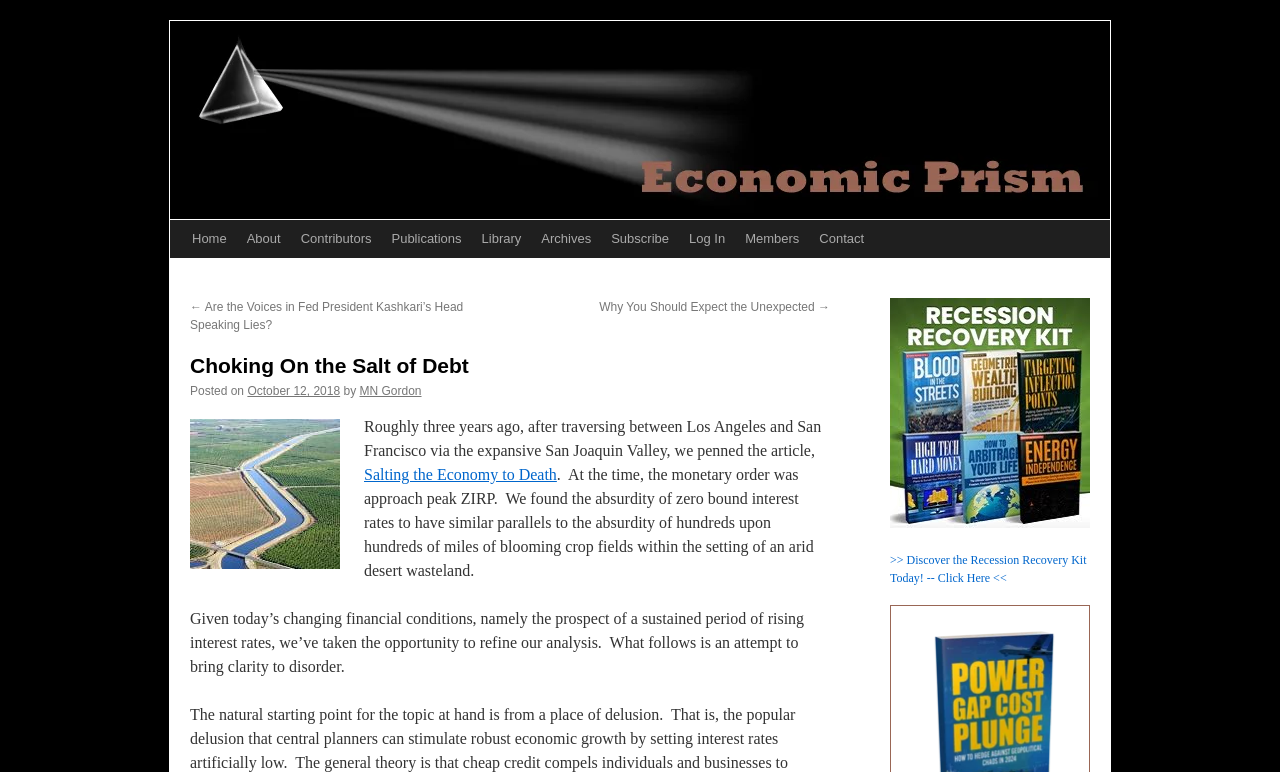Using the element description: "Salting the Economy to Death", determine the bounding box coordinates for the specified UI element. The coordinates should be four float numbers between 0 and 1, [left, top, right, bottom].

[0.284, 0.604, 0.435, 0.626]